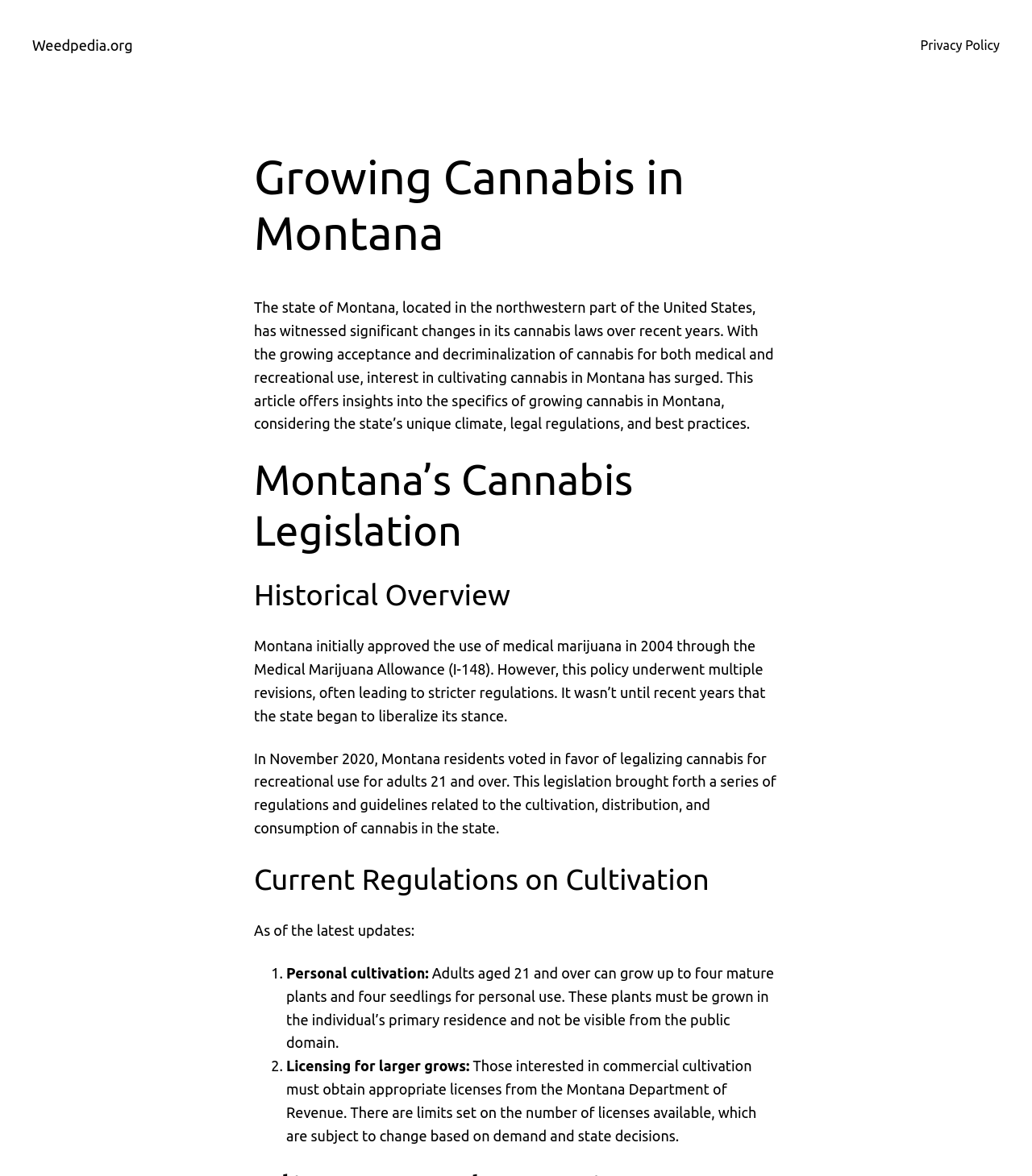Where must personal cannabis plants be grown?
Answer the question with a single word or phrase by looking at the picture.

Primary residence